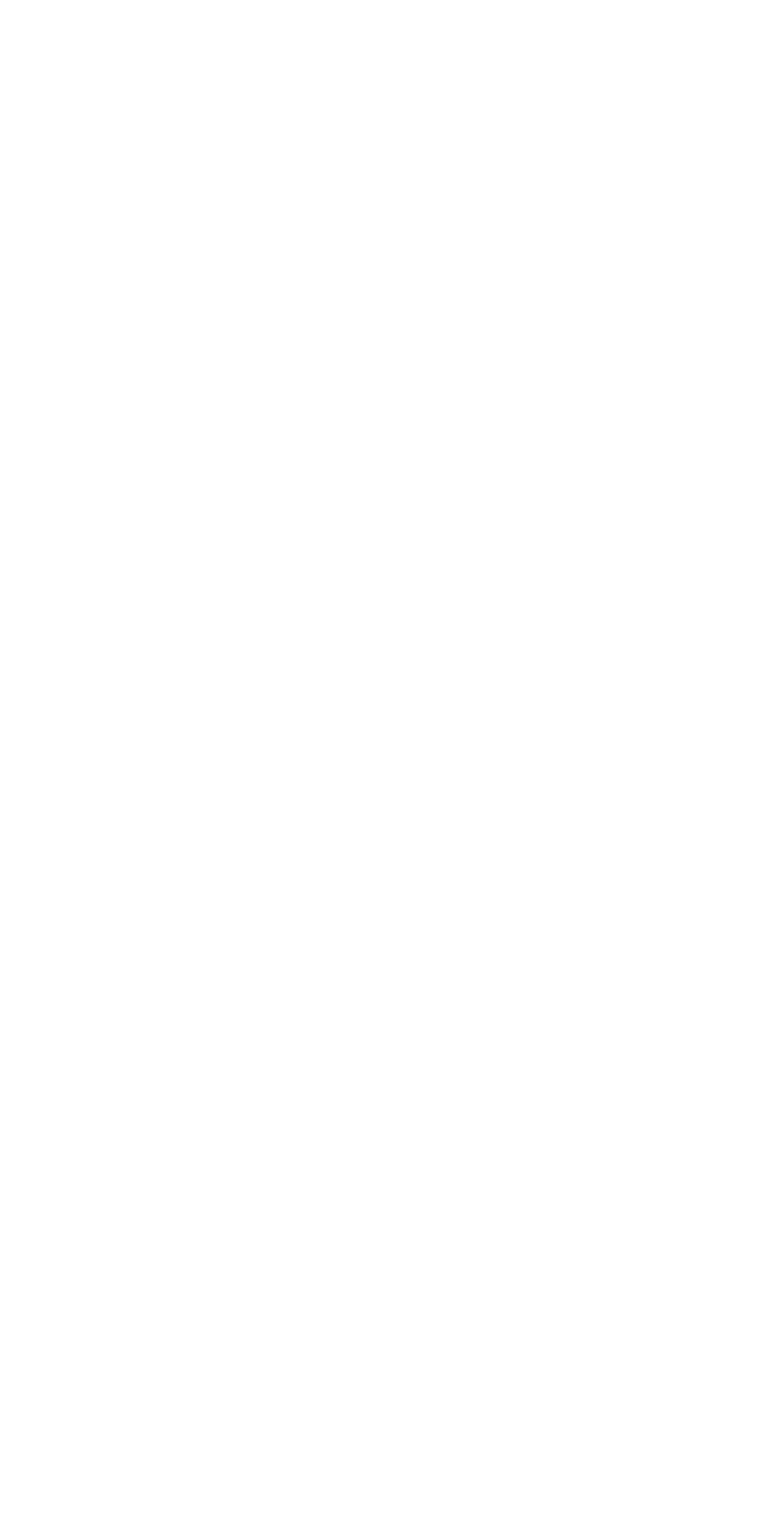Provide a short answer using a single word or phrase for the following question: 
How many types of bites are listed?

4